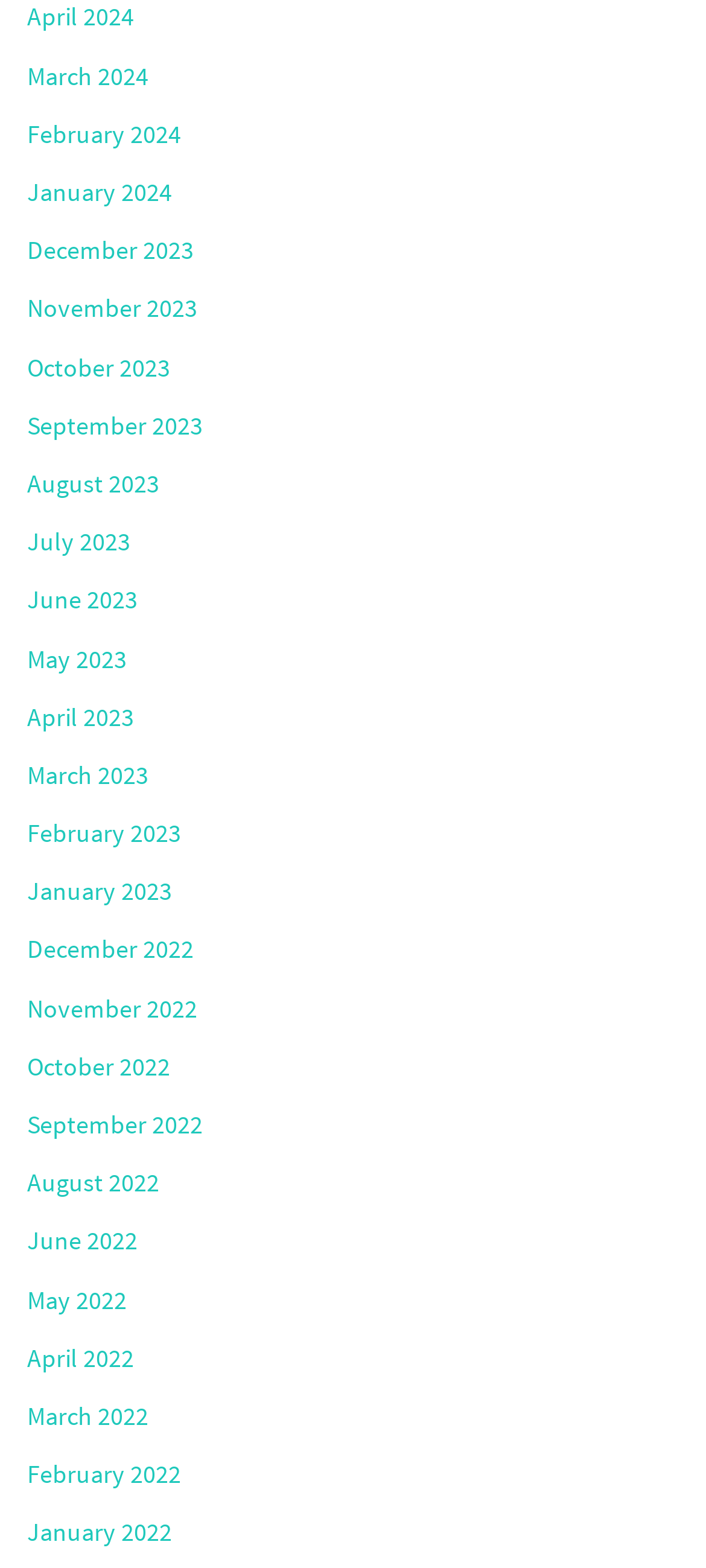Determine the bounding box coordinates of the section I need to click to execute the following instruction: "check January 2022". Provide the coordinates as four float numbers between 0 and 1, i.e., [left, top, right, bottom].

[0.038, 0.967, 0.244, 0.989]